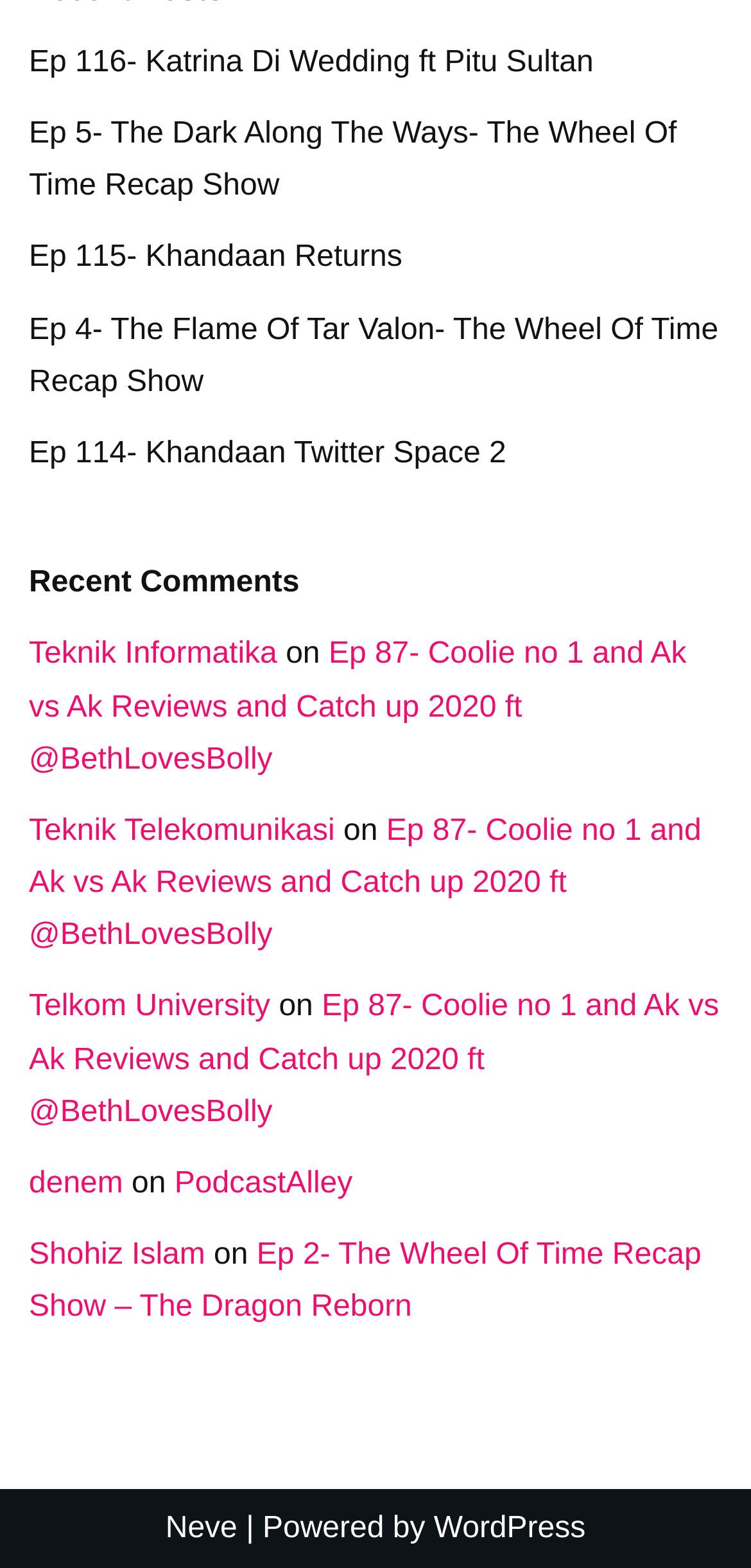Please determine the bounding box coordinates of the element to click on in order to accomplish the following task: "Check out the podcast on PodcastAlley". Ensure the coordinates are four float numbers ranging from 0 to 1, i.e., [left, top, right, bottom].

[0.232, 0.744, 0.47, 0.765]